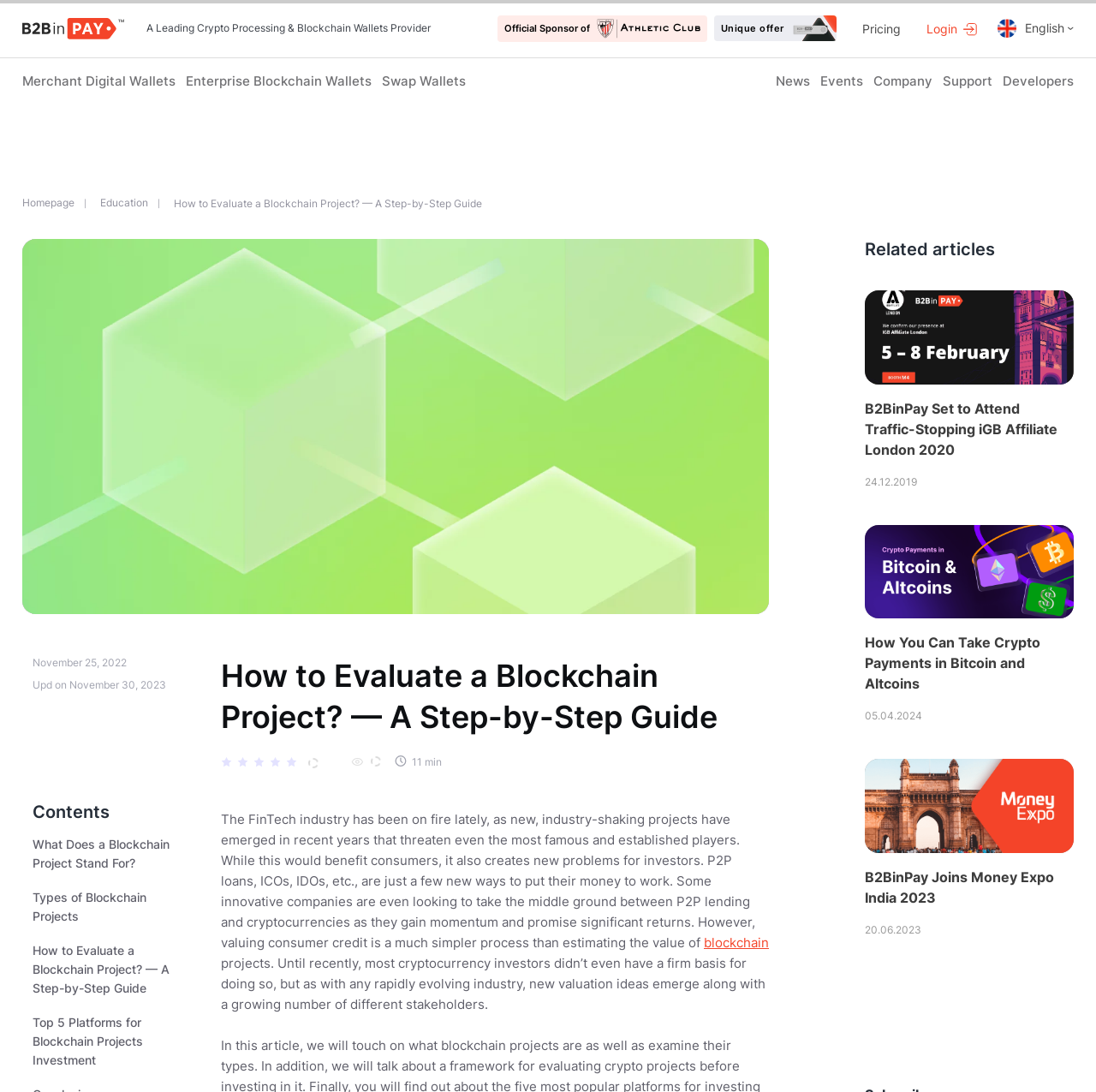Locate the primary headline on the webpage and provide its text.

How to Evaluate a Blockchain Project? — A Step-by-Step Guide